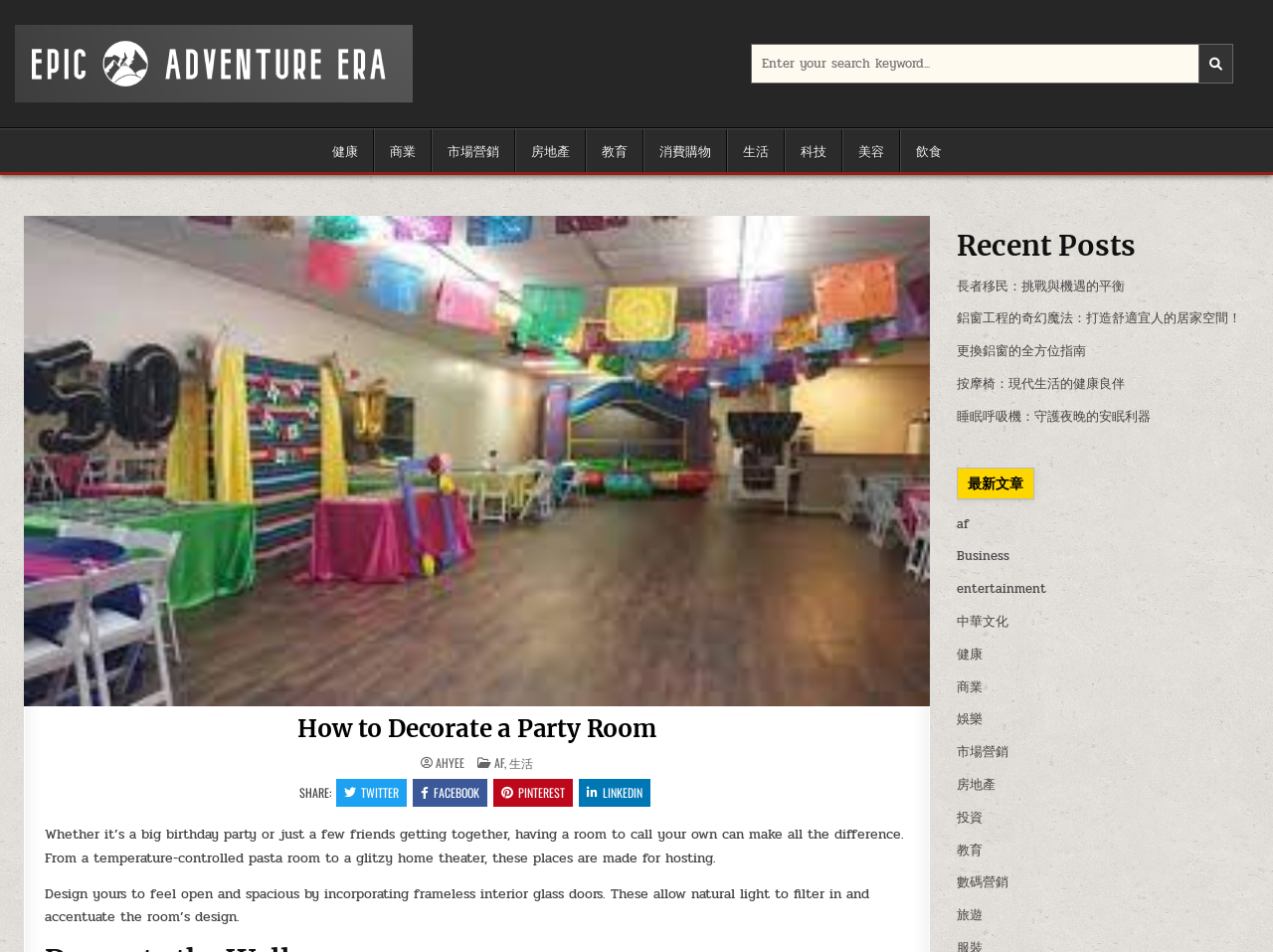Kindly determine the bounding box coordinates for the area that needs to be clicked to execute this instruction: "Share on Twitter".

[0.264, 0.818, 0.32, 0.847]